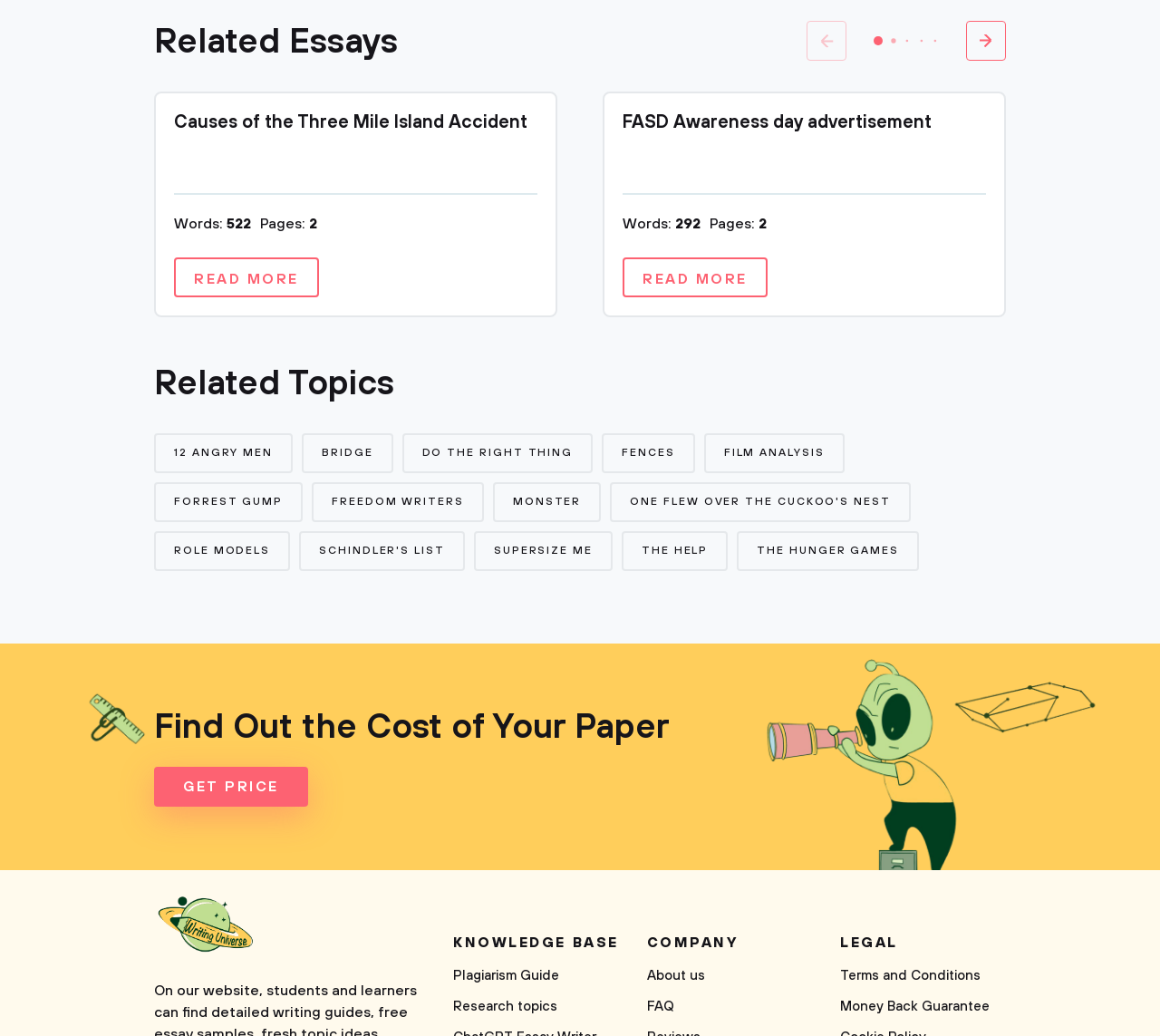Please determine the bounding box coordinates of the clickable area required to carry out the following instruction: "Go to the 'Related Topics' section". The coordinates must be four float numbers between 0 and 1, represented as [left, top, right, bottom].

[0.133, 0.35, 0.664, 0.392]